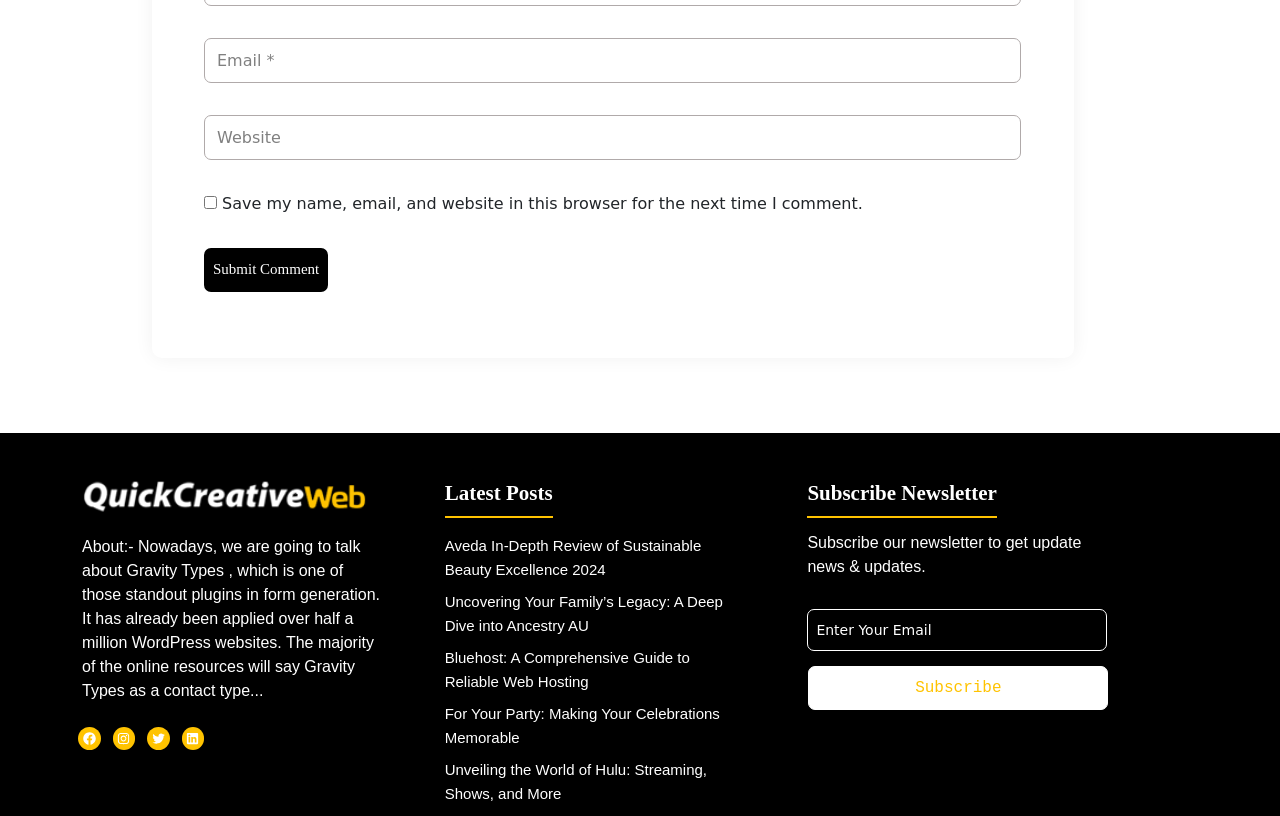Please specify the bounding box coordinates of the region to click in order to perform the following instruction: "Enter email address".

[0.159, 0.047, 0.798, 0.102]